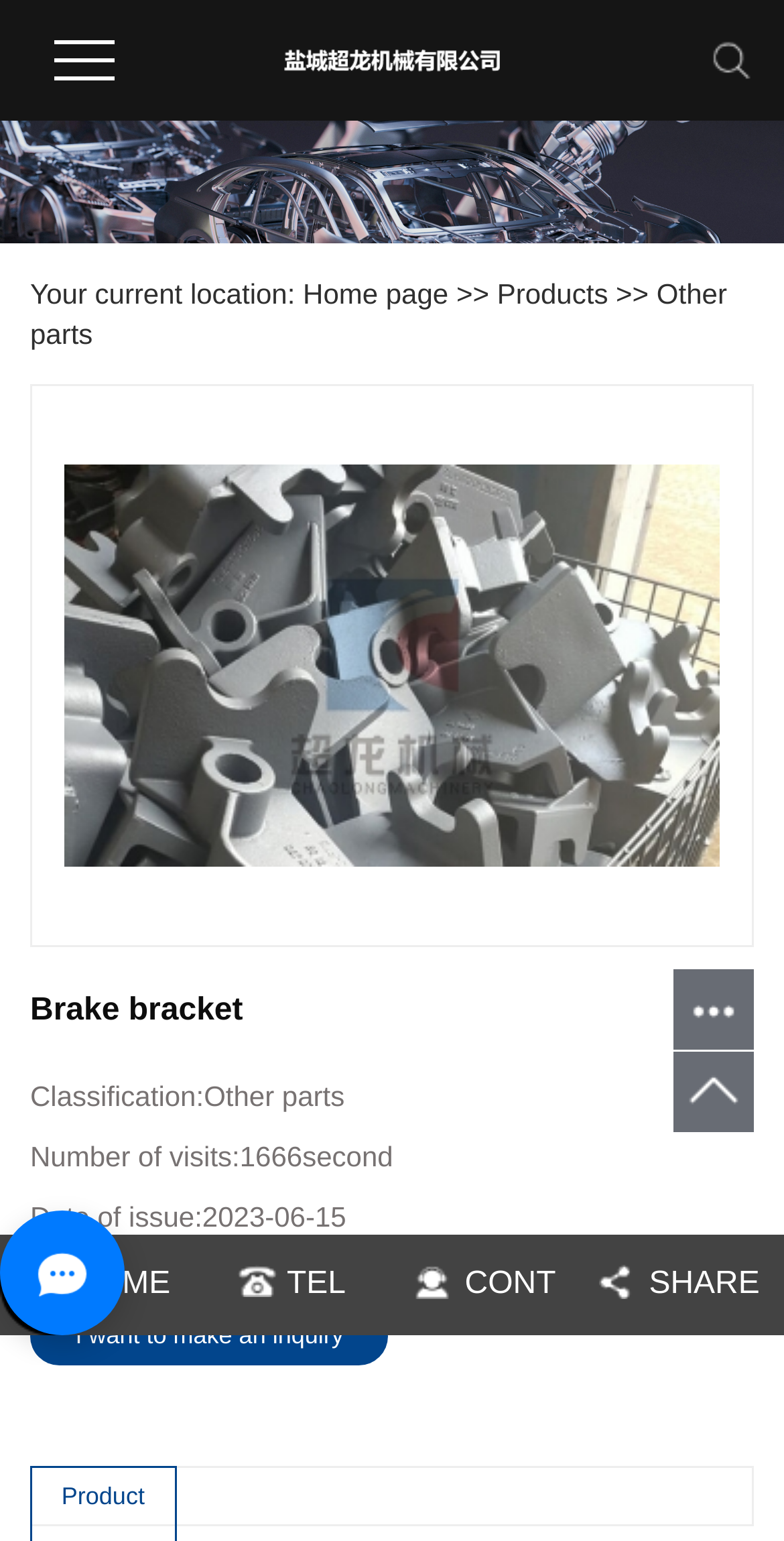How many times has the Brake bracket page been visited?
Answer with a single word or phrase by referring to the visual content.

1666